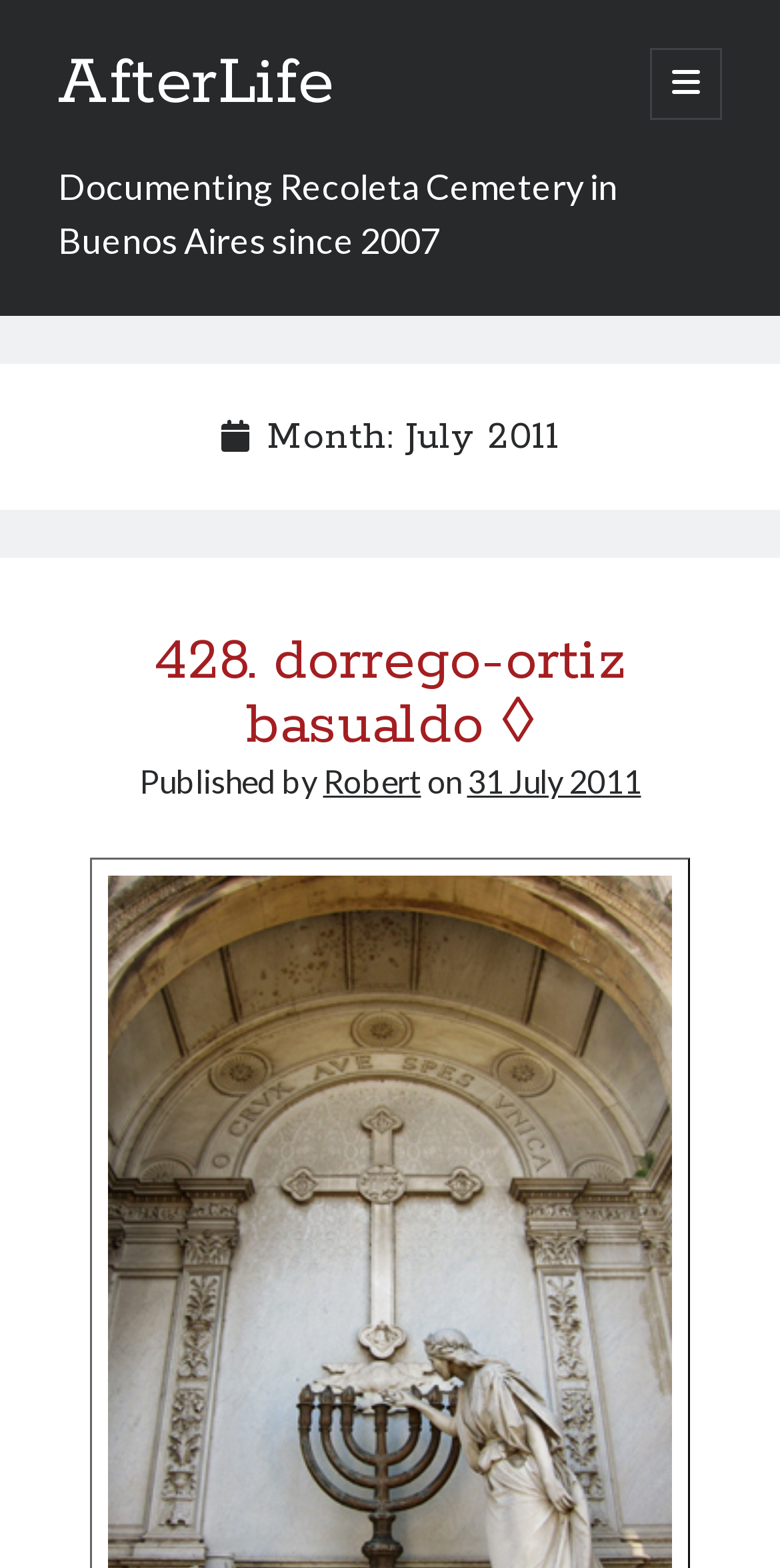Determine the bounding box coordinates for the region that must be clicked to execute the following instruction: "visit Robert's profile".

[0.414, 0.486, 0.54, 0.51]